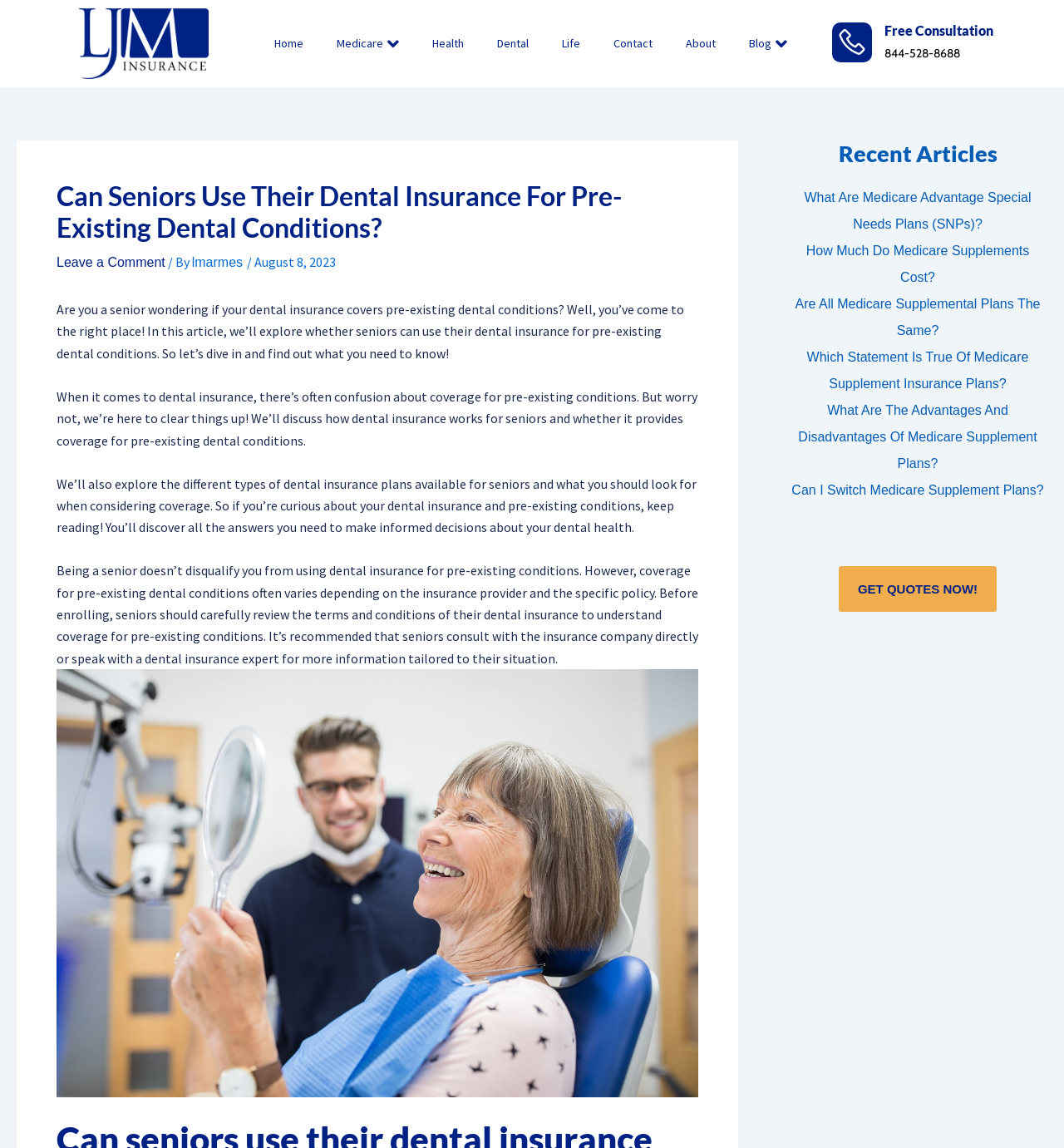How many types of insurance plans are mentioned in the article?
Based on the image, respond with a single word or phrase.

At least 2